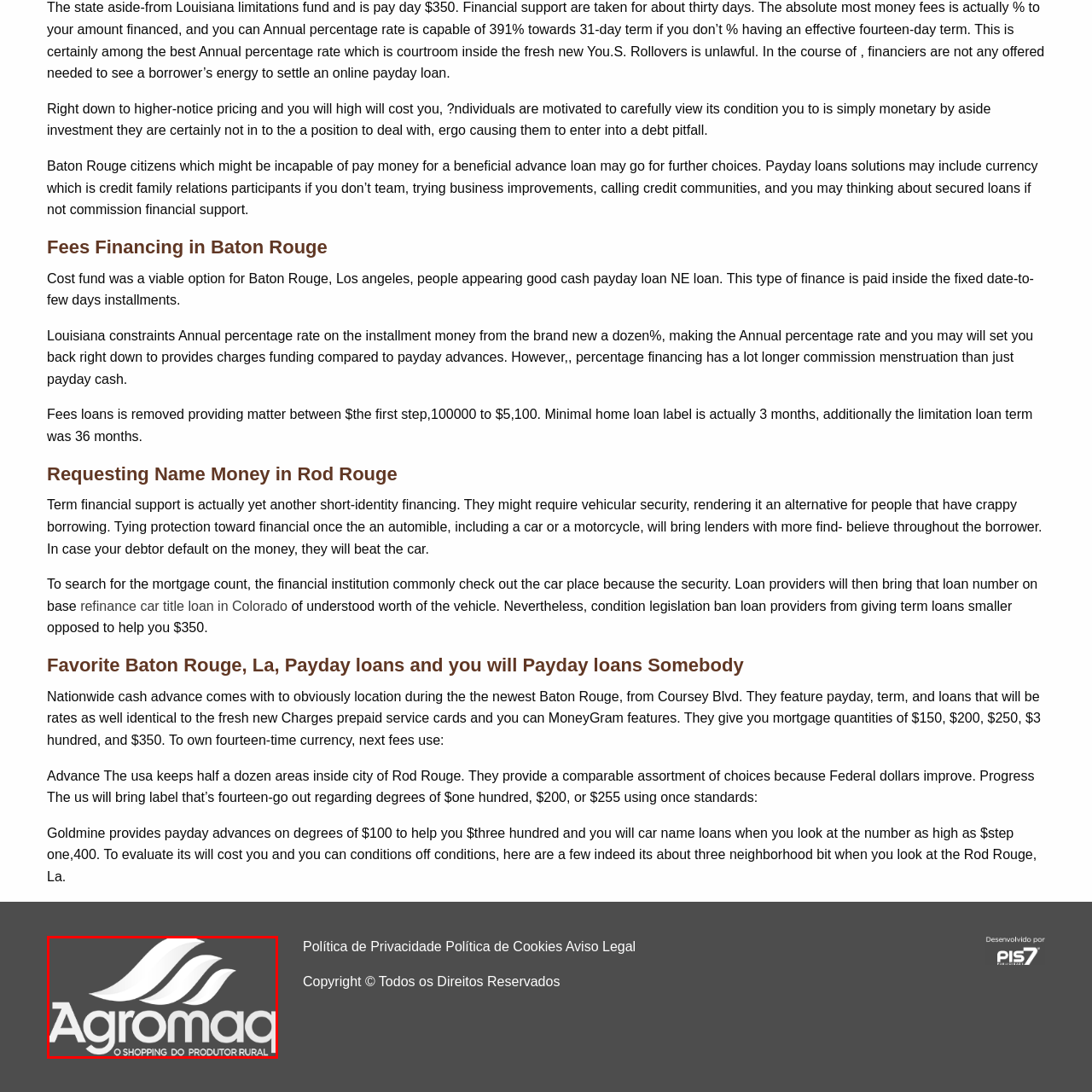What is the focus of Agromaq's products and services?  
Focus on the image bordered by the red line and provide a detailed answer that is thoroughly based on the image's contents.

The design of the logo, which includes stylized waves or lines, evokes a sense of movement and dynamism, suggesting the company's focus on agricultural products and services.